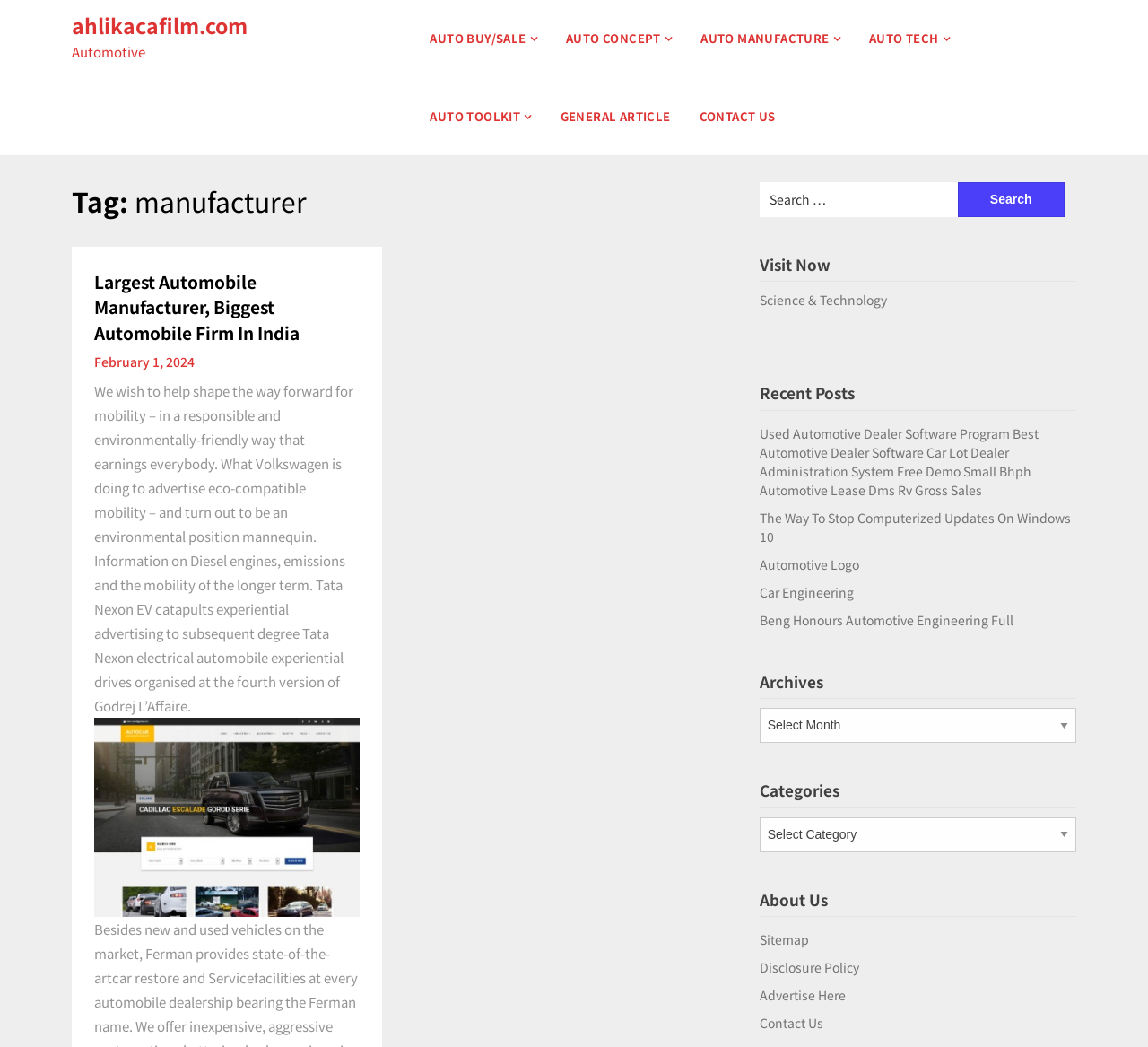Offer an extensive depiction of the webpage and its key elements.

The webpage appears to be a blog or news website focused on the automotive industry. At the top, there is a heading with the website's name, "ahlikacafilm.com", and a link to the same. Below this, there is a horizontal menu with five links: "AUTO BUY/SALE", "AUTO CONCEPT", "AUTO MANUFACTURE", "AUTO TECH", and "AUTO TOOLKIT". 

To the right of this menu, there is a section with a heading "Tag: manufacturer" and a subheading "Largest Automobile Manufacturer, Biggest Automobile Firm In India". This section contains a link to the same title, a date "February 1, 2024", and an image related to the automotive industry.

On the right side of the page, there is a search bar with a label "Search for:" and a button to submit the search query. Below this, there are several headings and links, including "Visit Now", "Science & Technology", "Recent Posts", and a list of article titles related to the automotive industry, such as "Used Automotive Dealer Software Program" and "Car Engineering". 

Further down, there are headings for "Archives", "Categories", and "About Us", each with a dropdown menu or links to related pages. At the very bottom, there are links to "Sitemap", "Disclosure Policy", "Advertise Here", and "Contact Us".